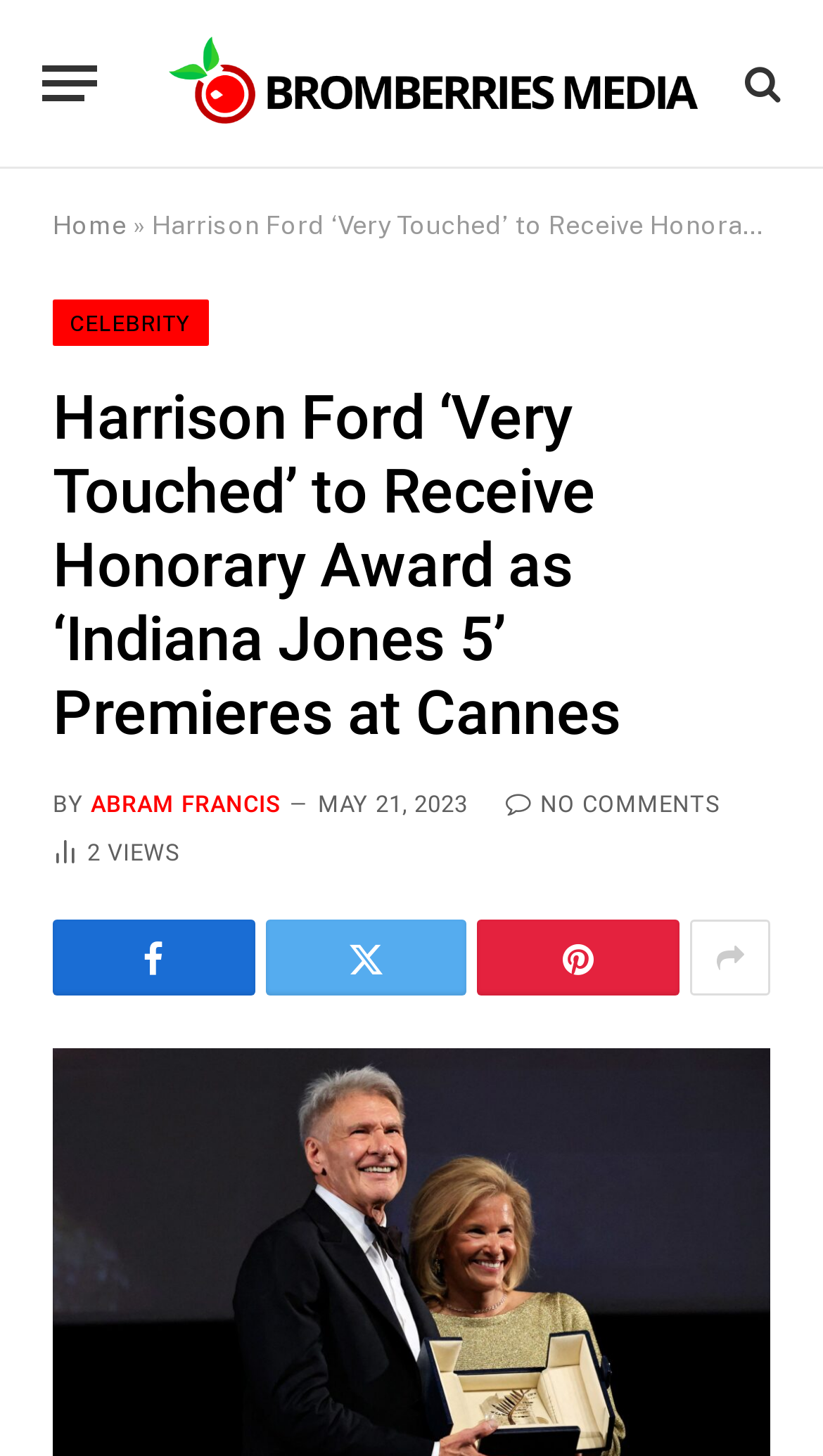Identify the bounding box coordinates of the clickable section necessary to follow the following instruction: "Click the menu button". The coordinates should be presented as four float numbers from 0 to 1, i.e., [left, top, right, bottom].

[0.051, 0.025, 0.118, 0.09]